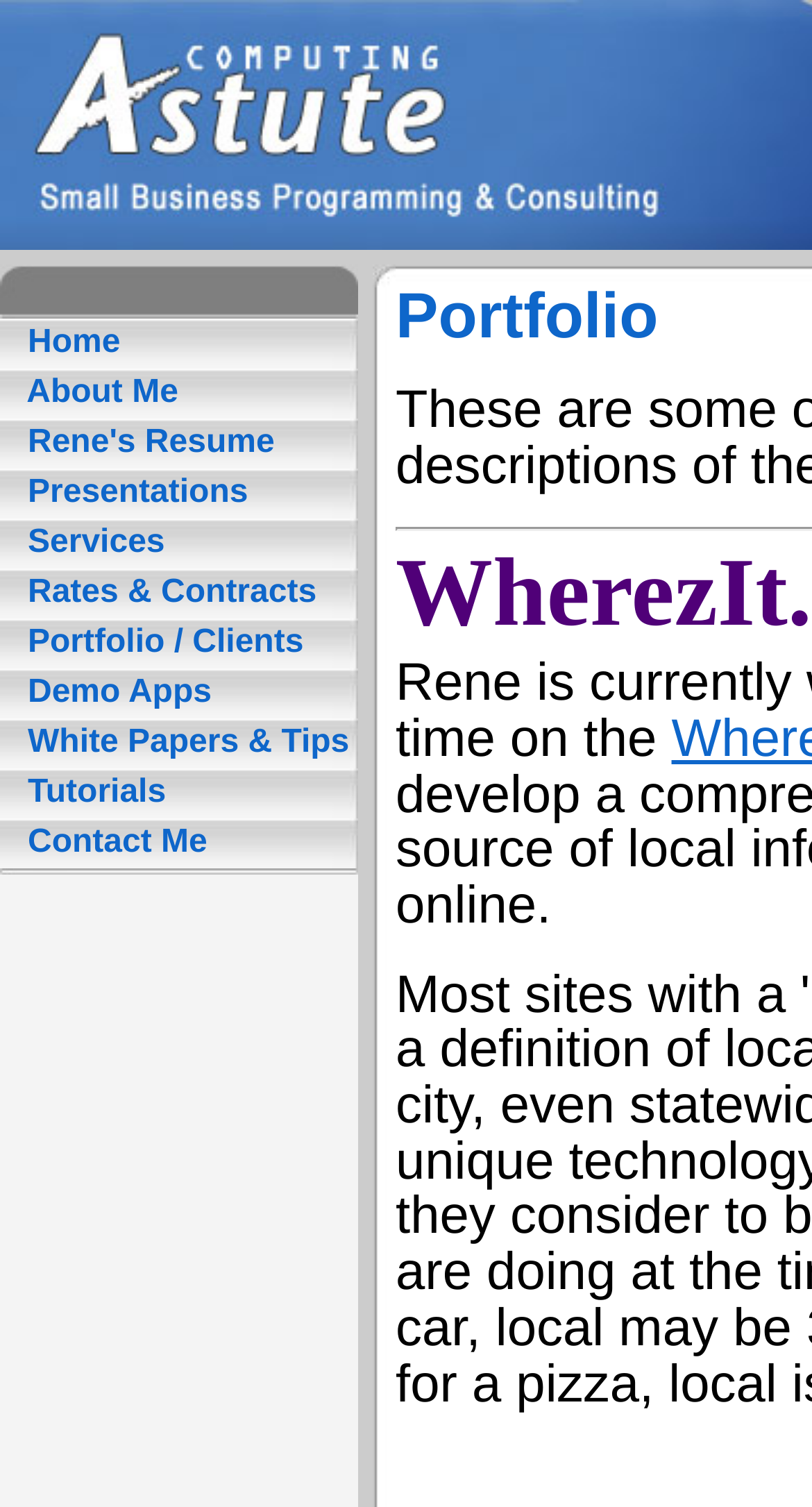Is the webpage focused on a specific industry or profession?
By examining the image, provide a one-word or phrase answer.

Yes